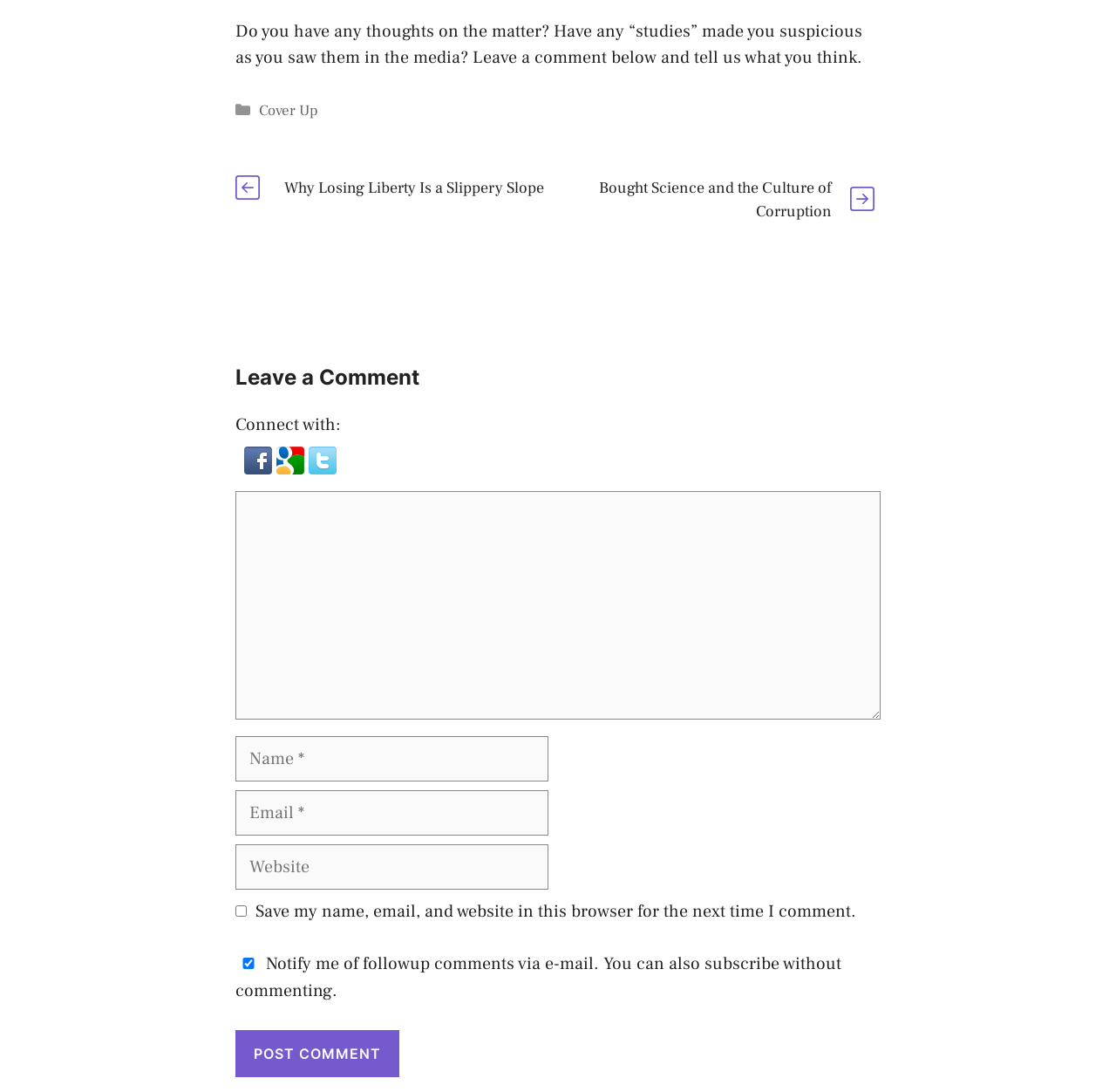Extract the bounding box for the UI element that matches this description: "parent_node: Connect with: name="url" placeholder="Website"".

[0.211, 0.773, 0.491, 0.815]